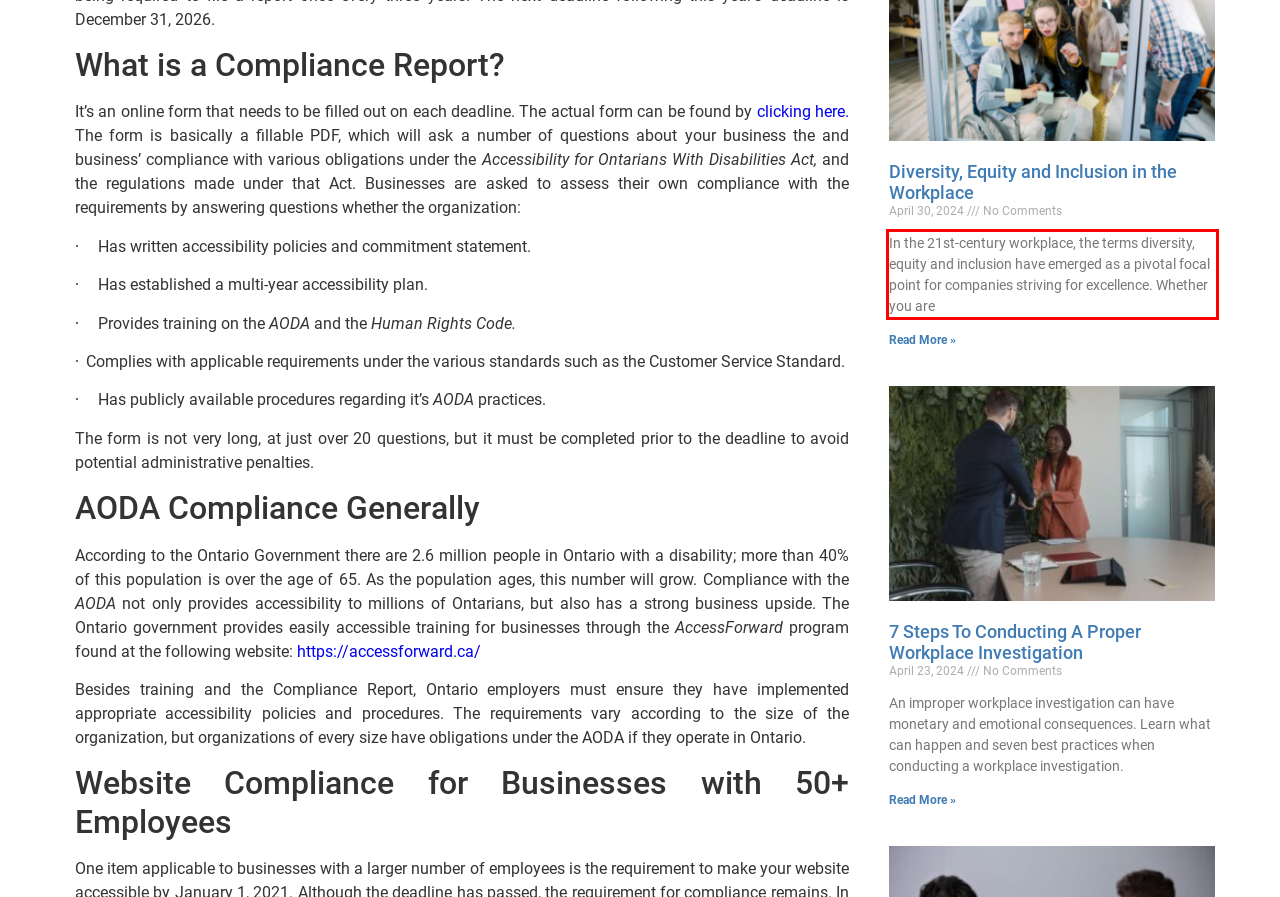There is a UI element on the webpage screenshot marked by a red bounding box. Extract and generate the text content from within this red box.

In the 21st-century workplace, the terms diversity, equity and inclusion have emerged as a pivotal focal point for companies striving for excellence. Whether you are